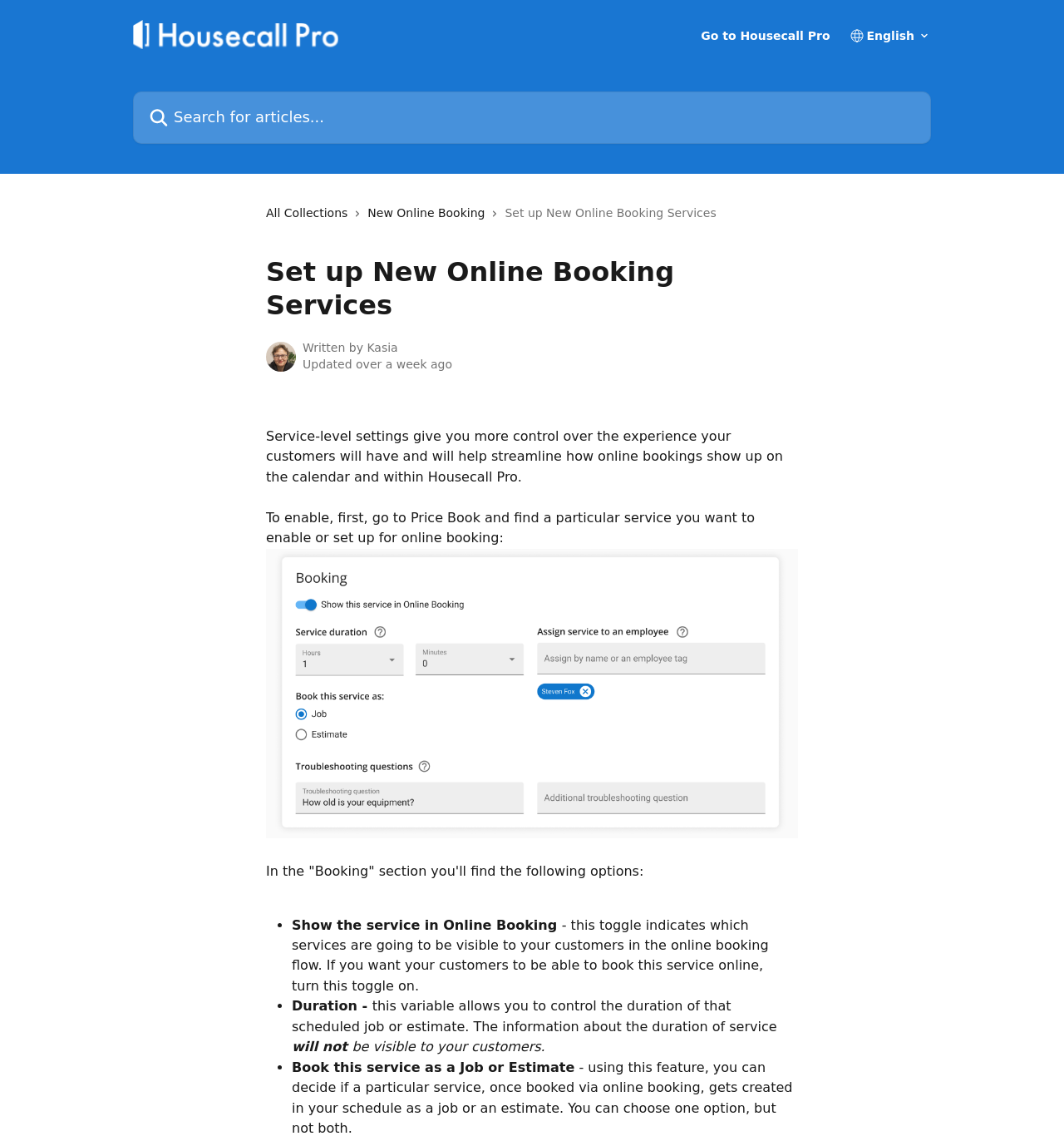What is the purpose of the 'Duration' variable?
Offer a detailed and full explanation in response to the question.

I found the answer by reading the text in the webpage, which explains that the 'Duration' variable 'allows you to control the duration of that scheduled job or estimate.'